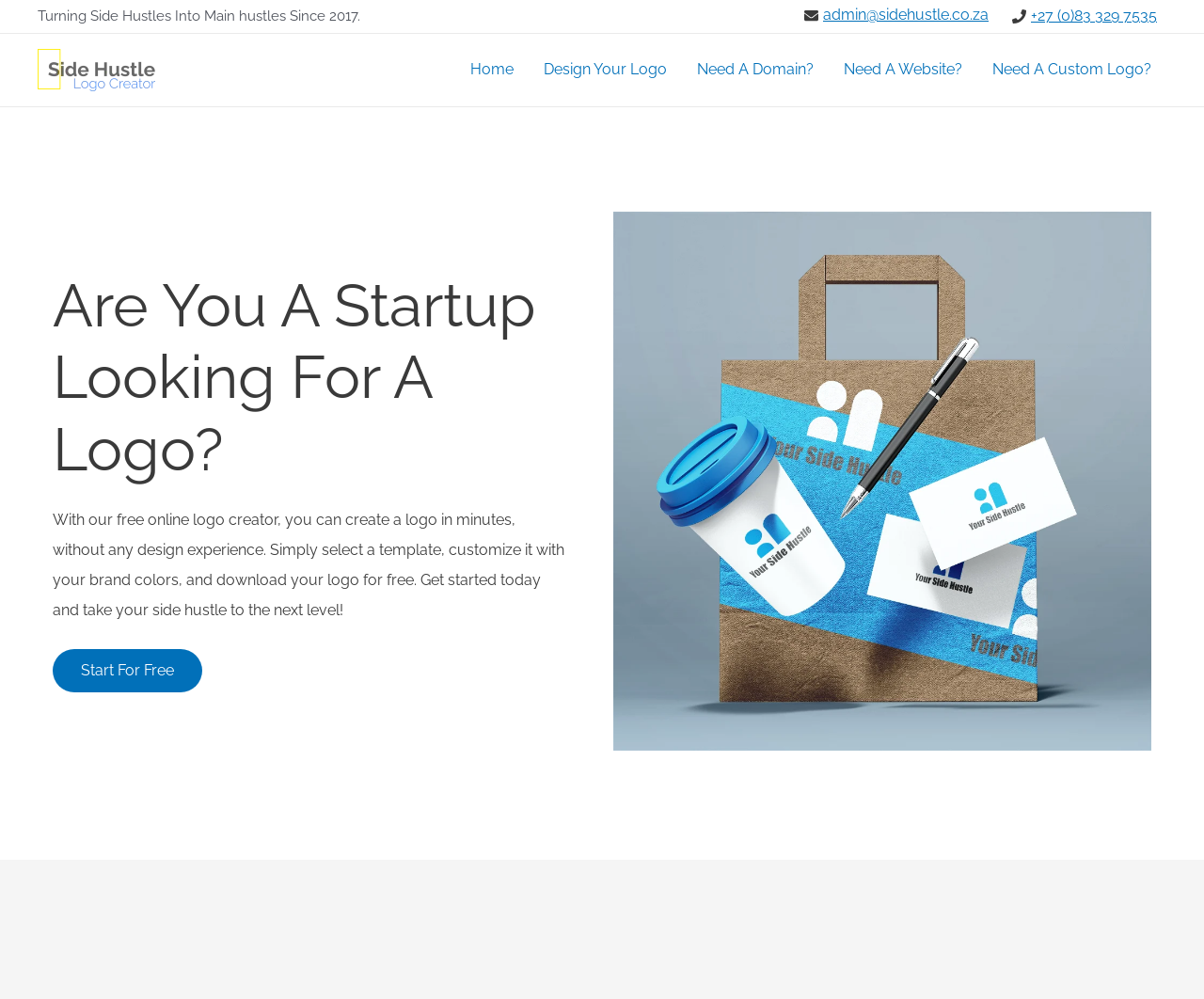Find the bounding box coordinates for the element described here: "privacy".

None